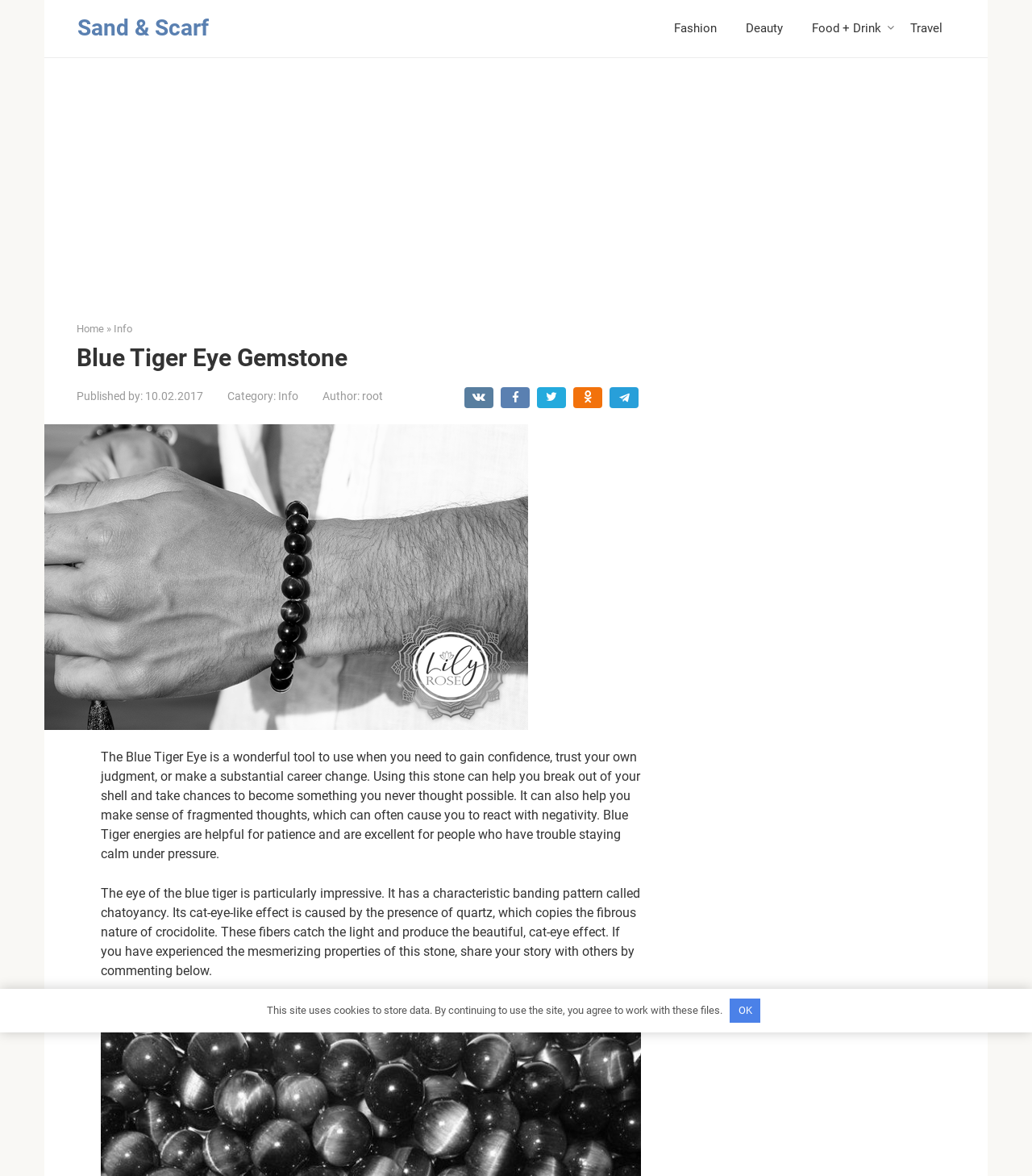Provide a single word or phrase answer to the question: 
What is the effect of the quartz in the Blue Tiger Eye?

cat-eye effect